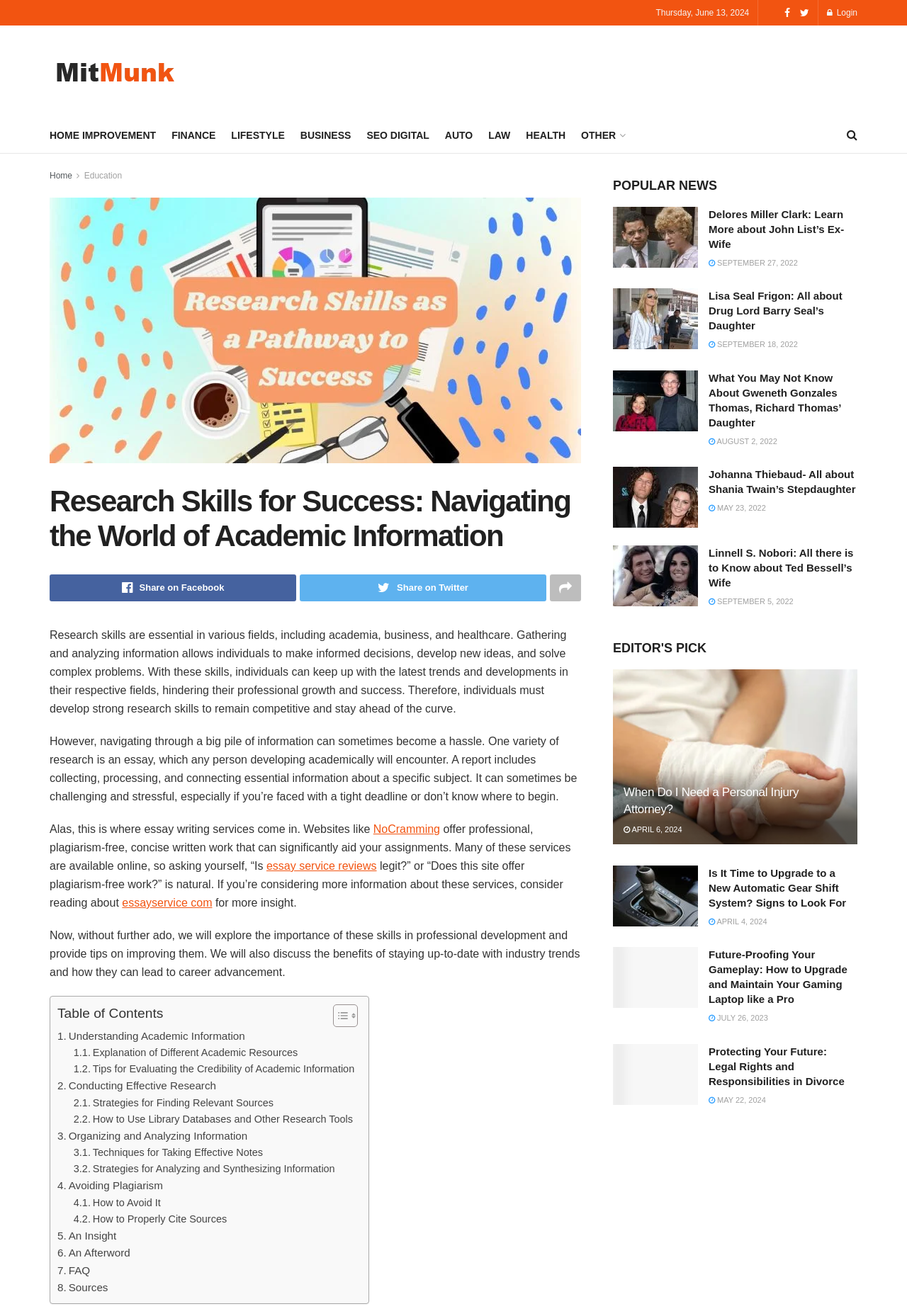What is the purpose of essay writing services?
Kindly answer the question with as much detail as you can.

According to the webpage, essay writing services like NoCramming offer professional, plagiarism-free, concise written work that can significantly aid assignments, helping individuals with their academic tasks.